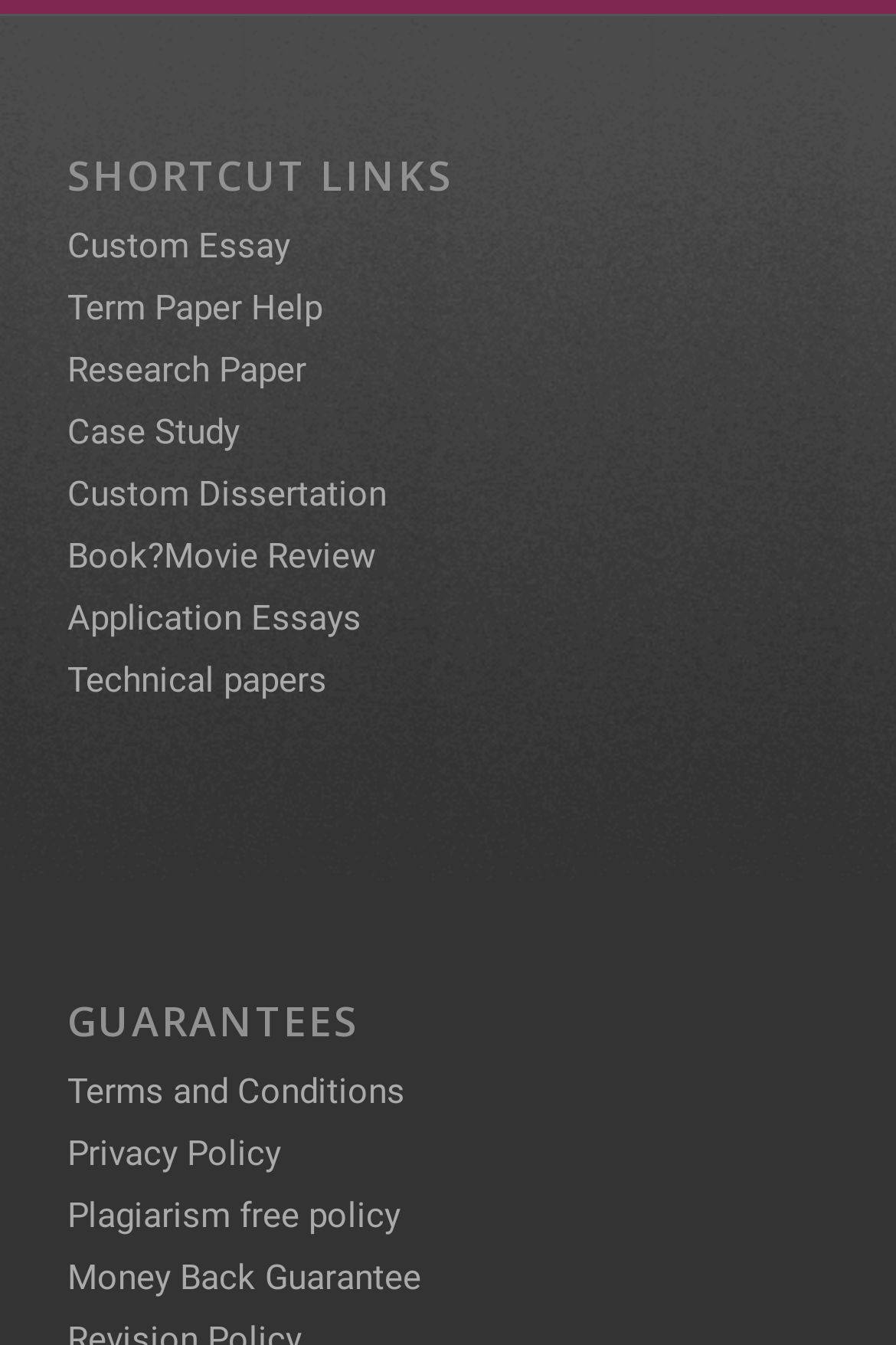Please answer the following query using a single word or phrase: 
What is the purpose of the 'GUARANTEES' section?

To provide policy information